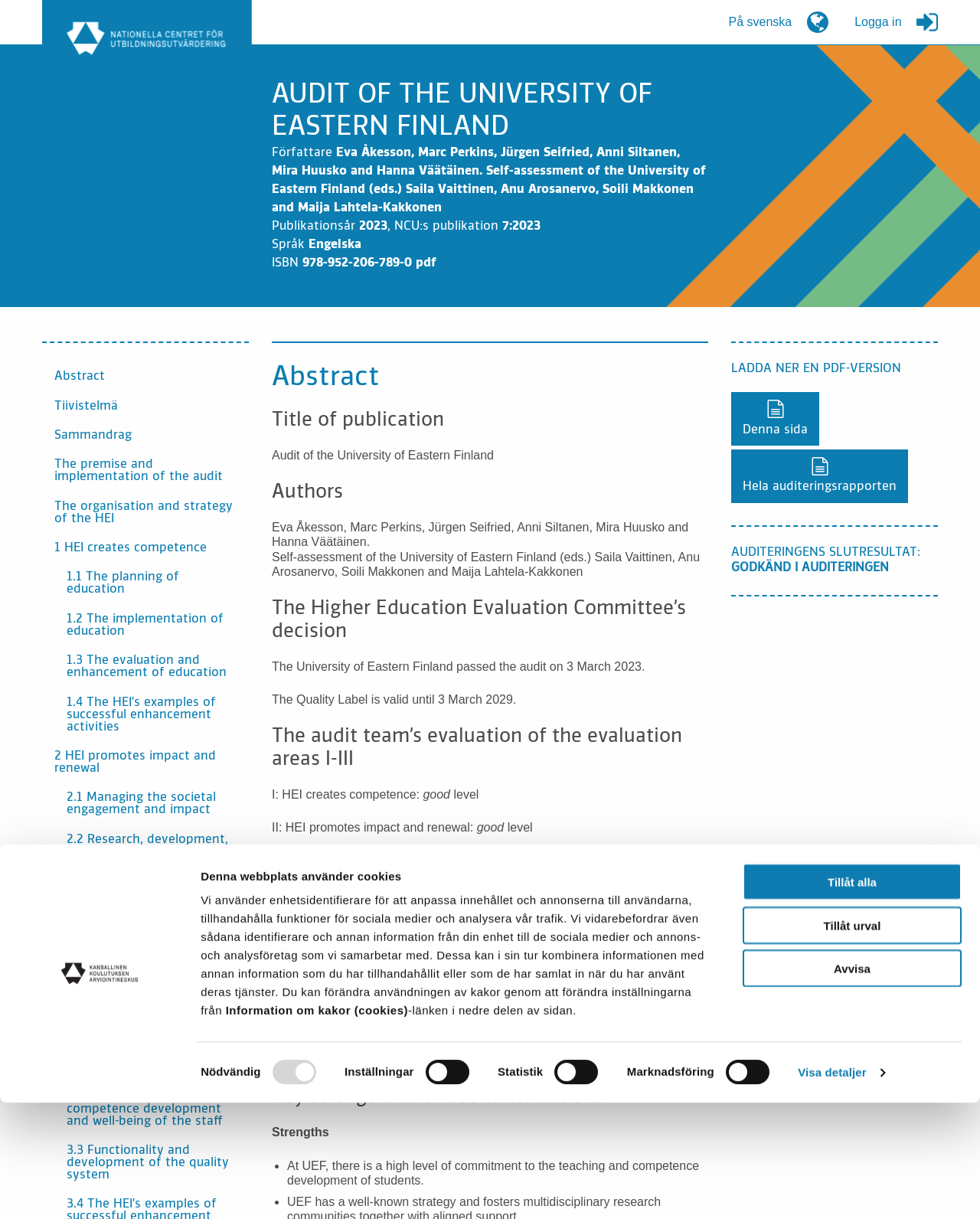What is the publication year of the publication?
Examine the screenshot and reply with a single word or phrase.

2023